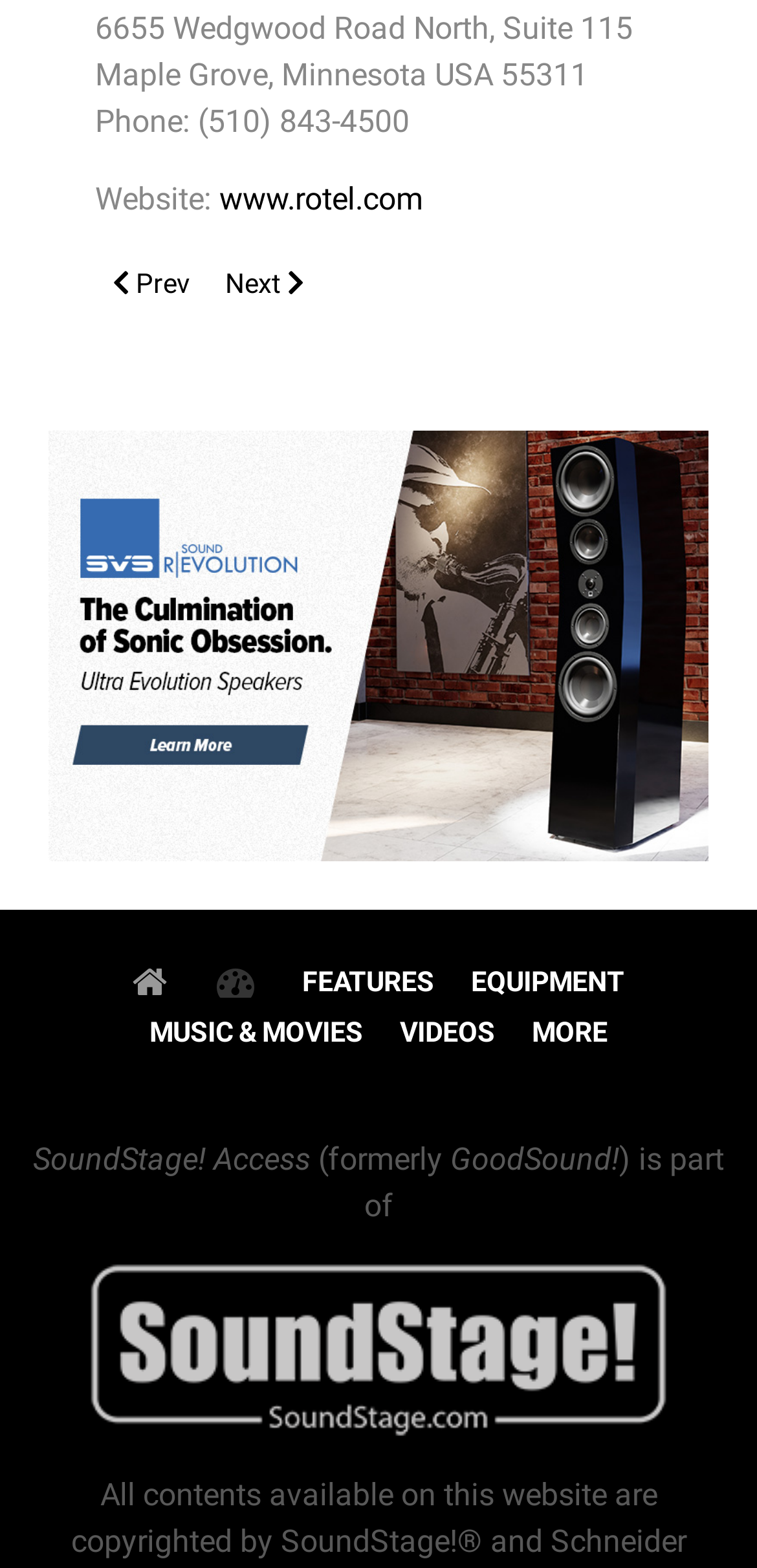Please indicate the bounding box coordinates for the clickable area to complete the following task: "Watch videos". The coordinates should be specified as four float numbers between 0 and 1, i.e., [left, top, right, bottom].

[0.509, 0.643, 0.673, 0.674]